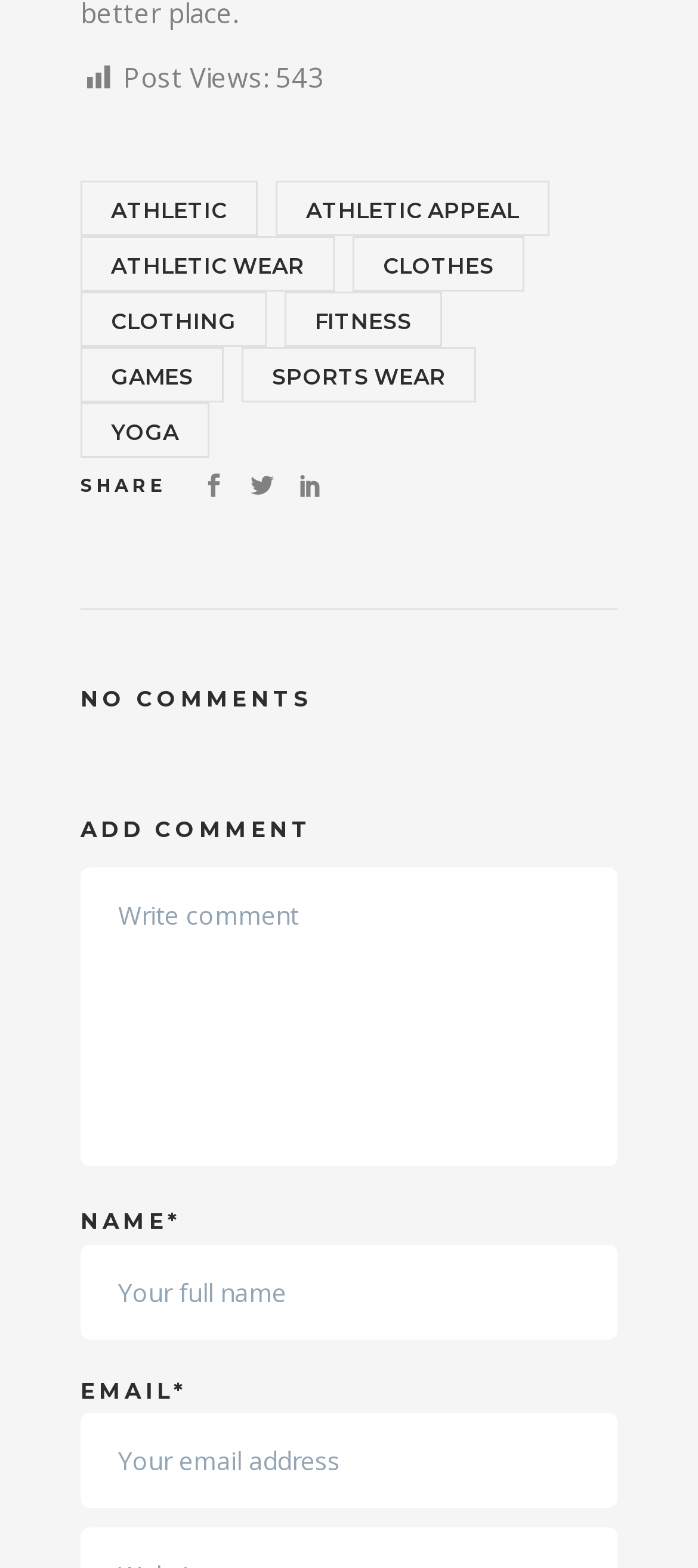Please determine the bounding box coordinates of the element to click on in order to accomplish the following task: "Click on SHARE". Ensure the coordinates are four float numbers ranging from 0 to 1, i.e., [left, top, right, bottom].

[0.115, 0.302, 0.238, 0.317]